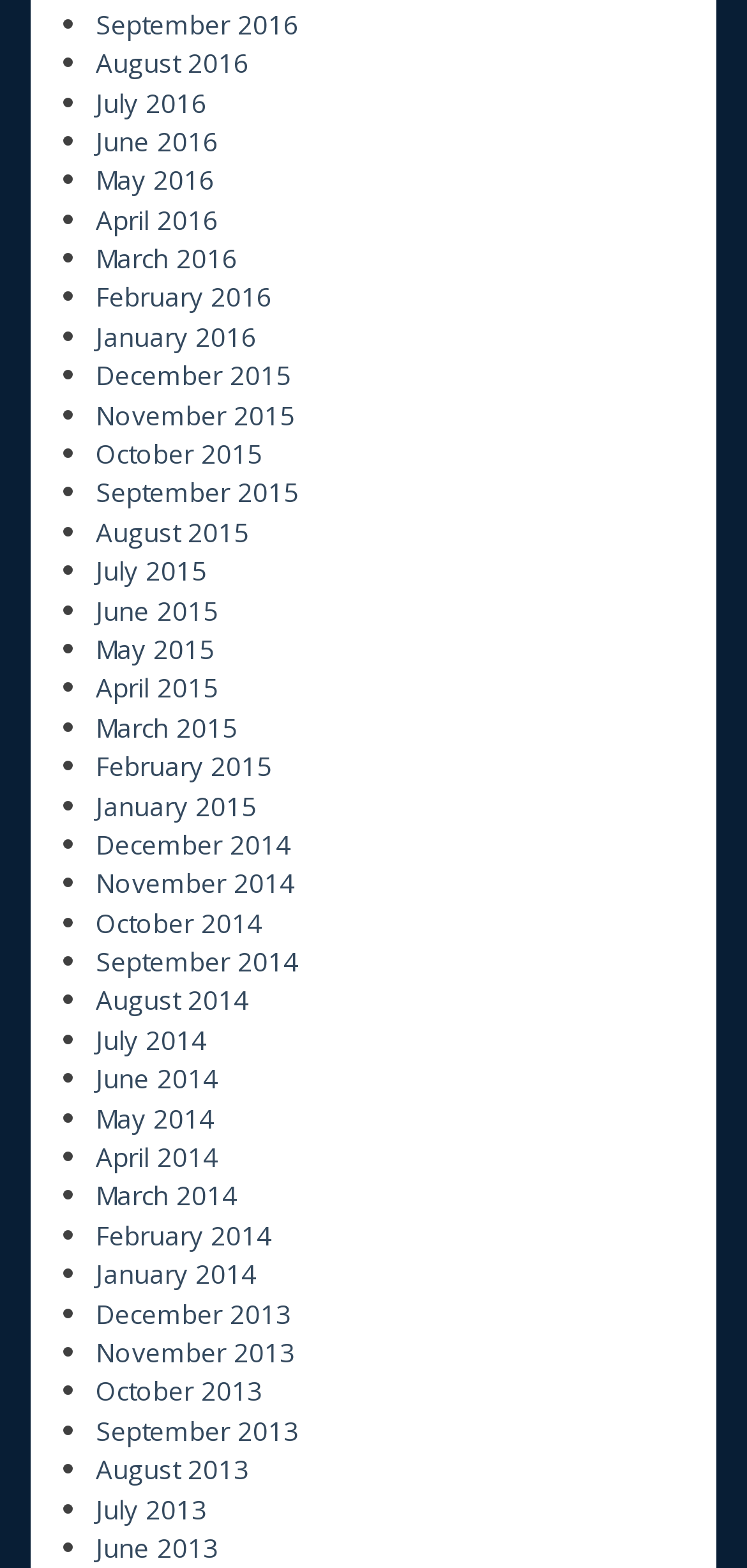Please identify the bounding box coordinates of the clickable region that I should interact with to perform the following instruction: "Go to June 2014". The coordinates should be expressed as four float numbers between 0 and 1, i.e., [left, top, right, bottom].

[0.128, 0.676, 0.292, 0.699]